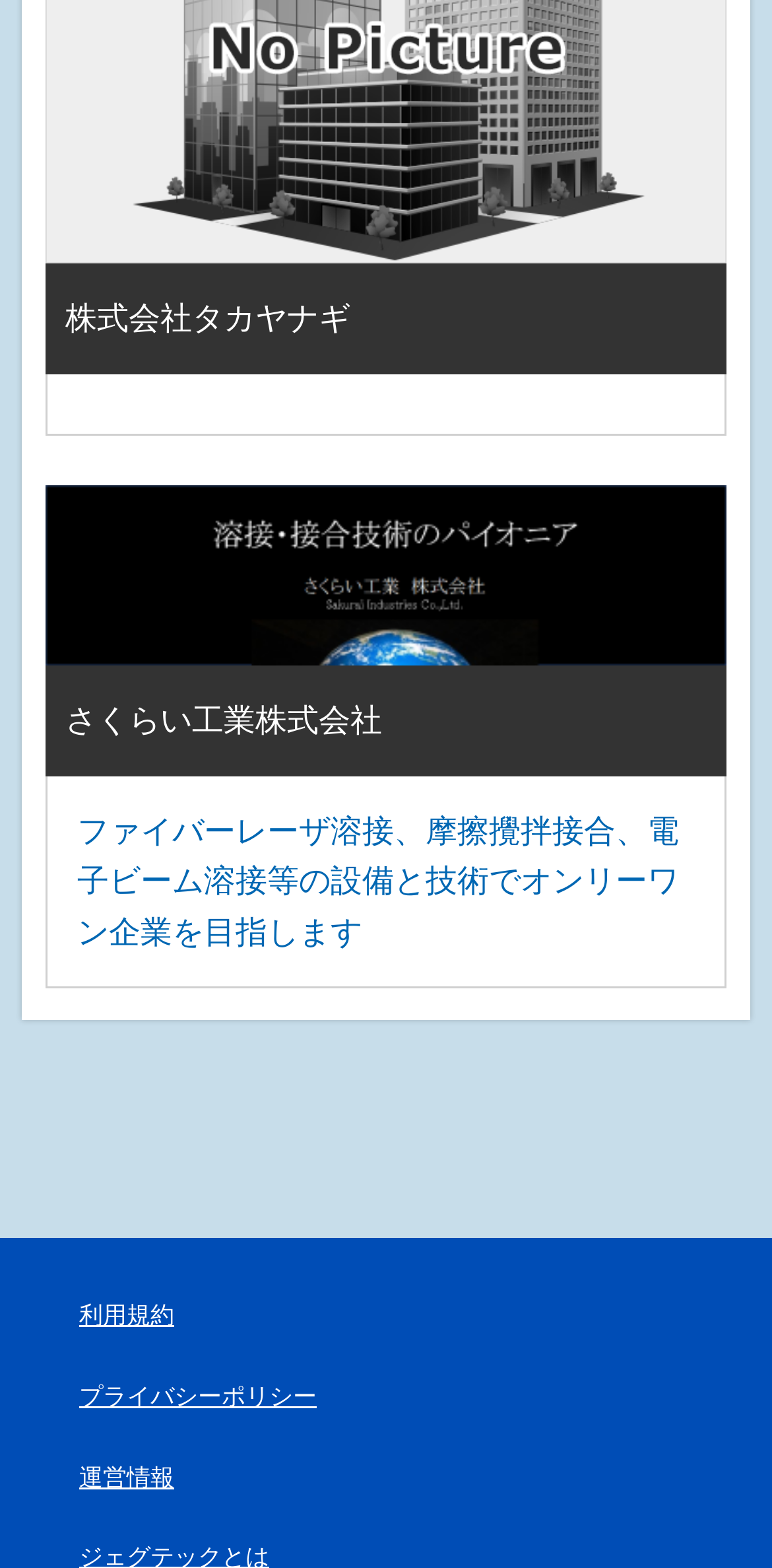Please provide a brief answer to the following inquiry using a single word or phrase:
What is the position of the '運営情報' link?

bottom